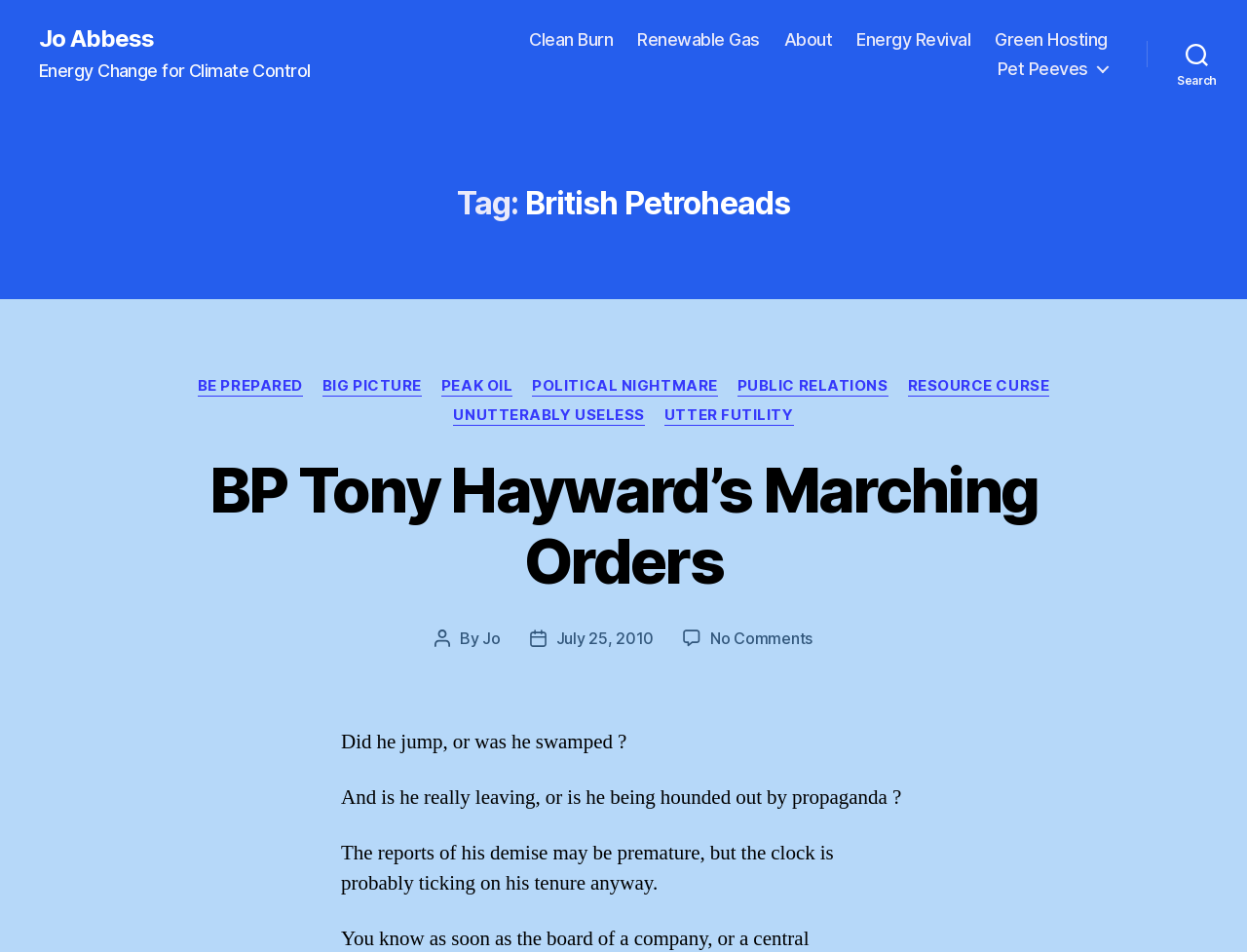Determine the bounding box coordinates of the area to click in order to meet this instruction: "Share on Facebook".

None